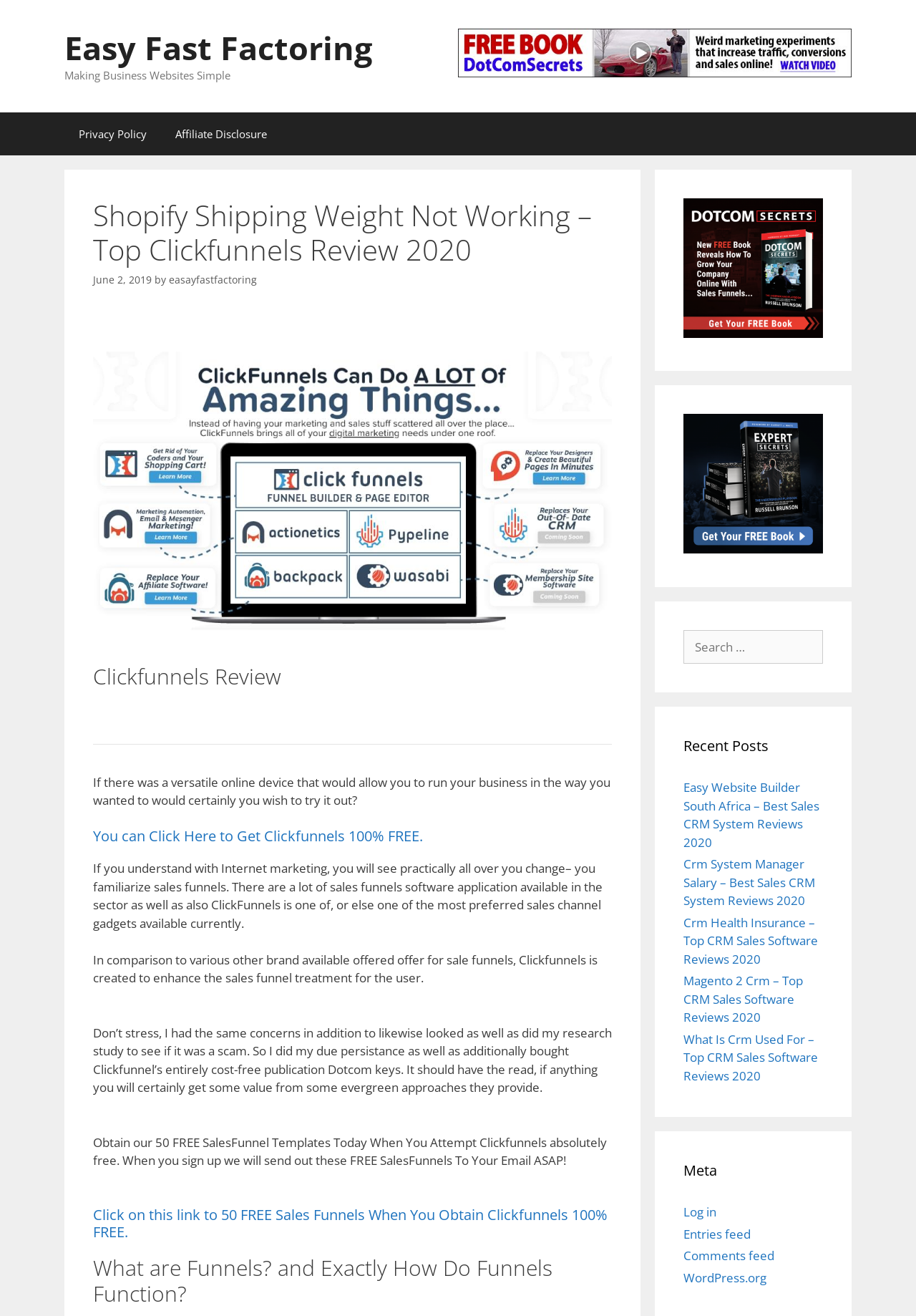What is the author of the article?
Refer to the image and respond with a one-word or short-phrase answer.

easayfastfactoring